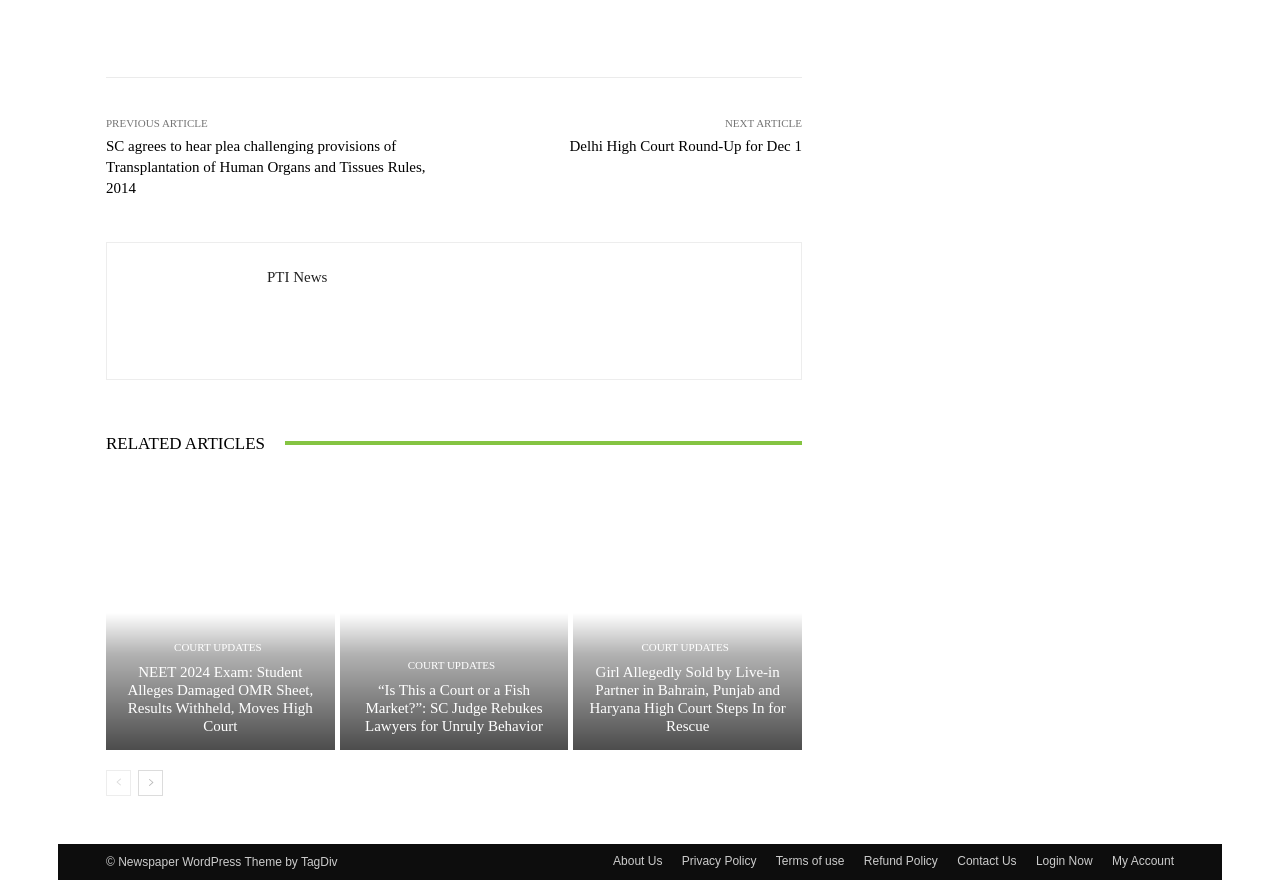What is the purpose of the 'Share' button?
Answer with a single word or phrase by referring to the visual content.

To share articles